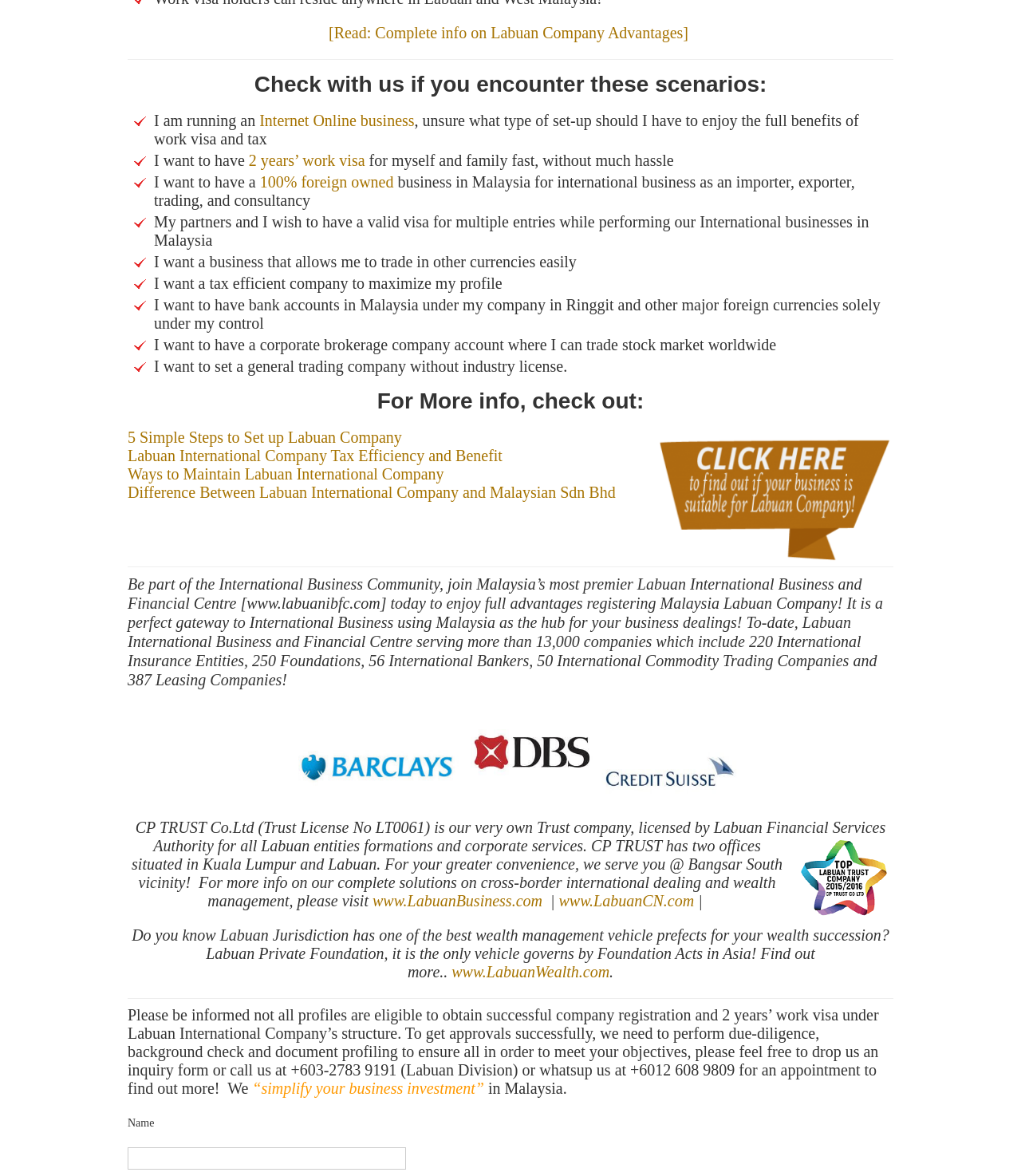How can I get more information on Labuan company registration?
Using the image provided, answer with just one word or phrase.

Contact CP TRUST